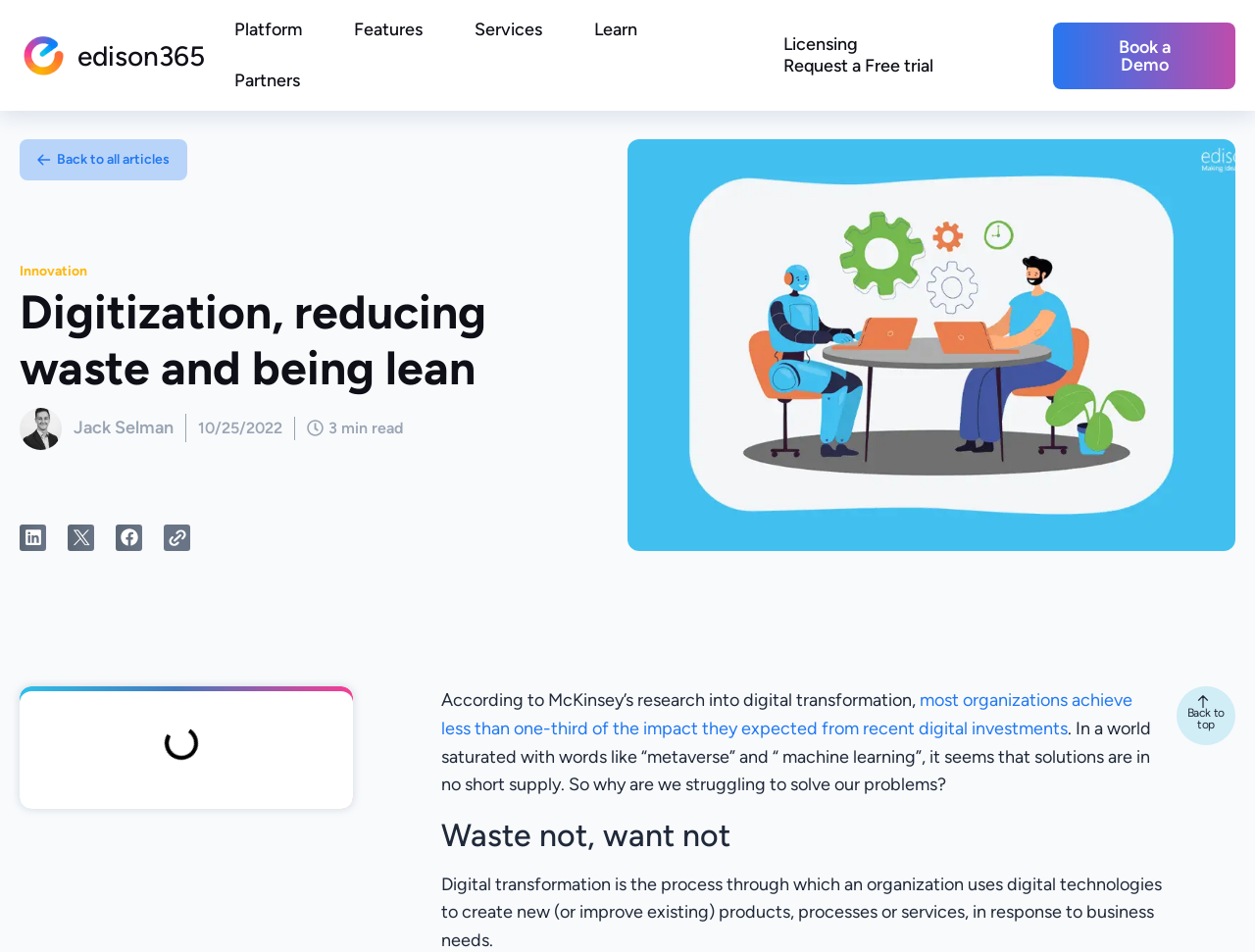Determine the bounding box coordinates for the area that needs to be clicked to fulfill this task: "Click the Edison365 logo". The coordinates must be given as four float numbers between 0 and 1, i.e., [left, top, right, bottom].

[0.016, 0.034, 0.054, 0.083]